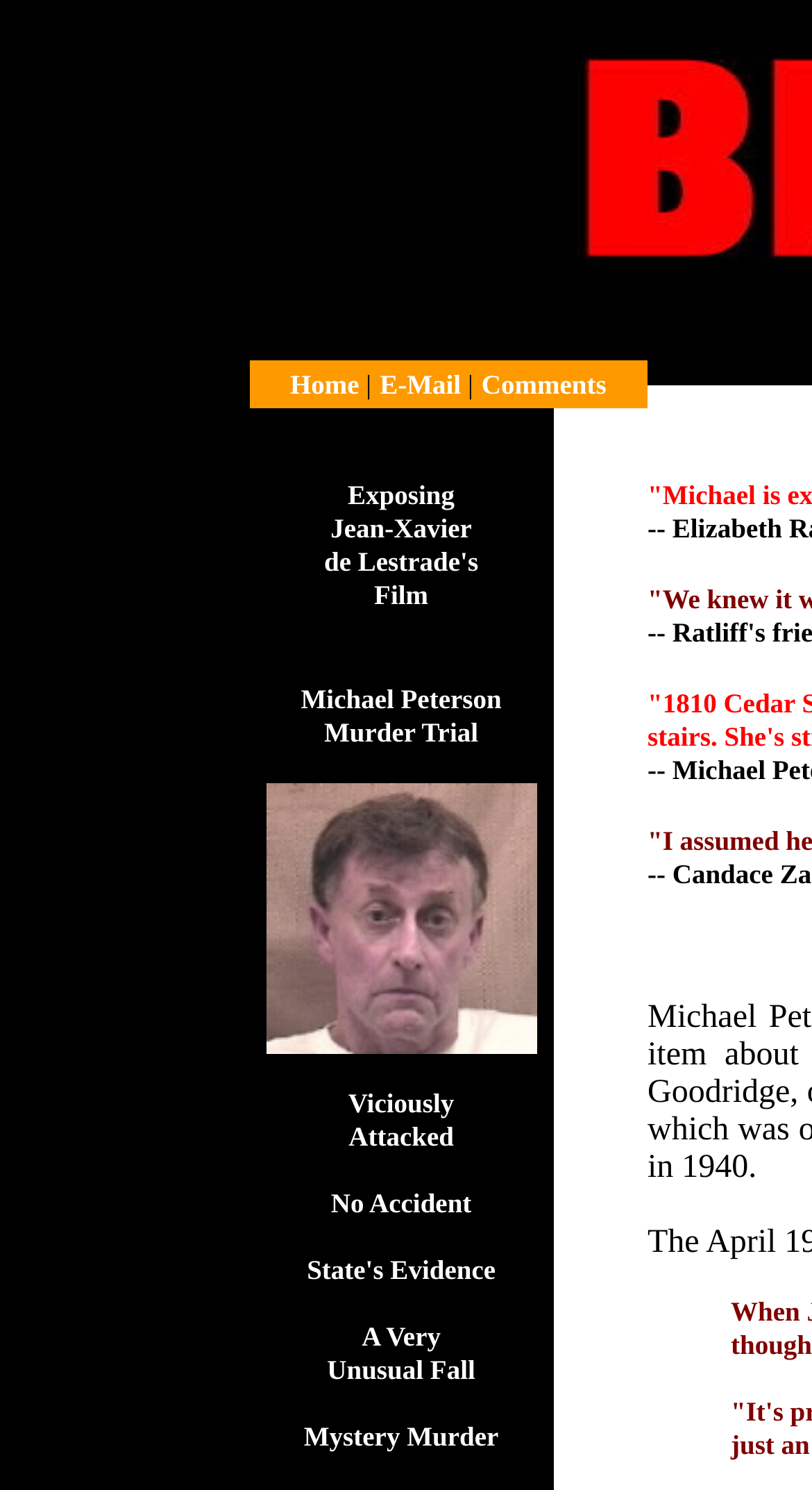Respond with a single word or phrase to the following question:
How many links are there in the main content area?

7